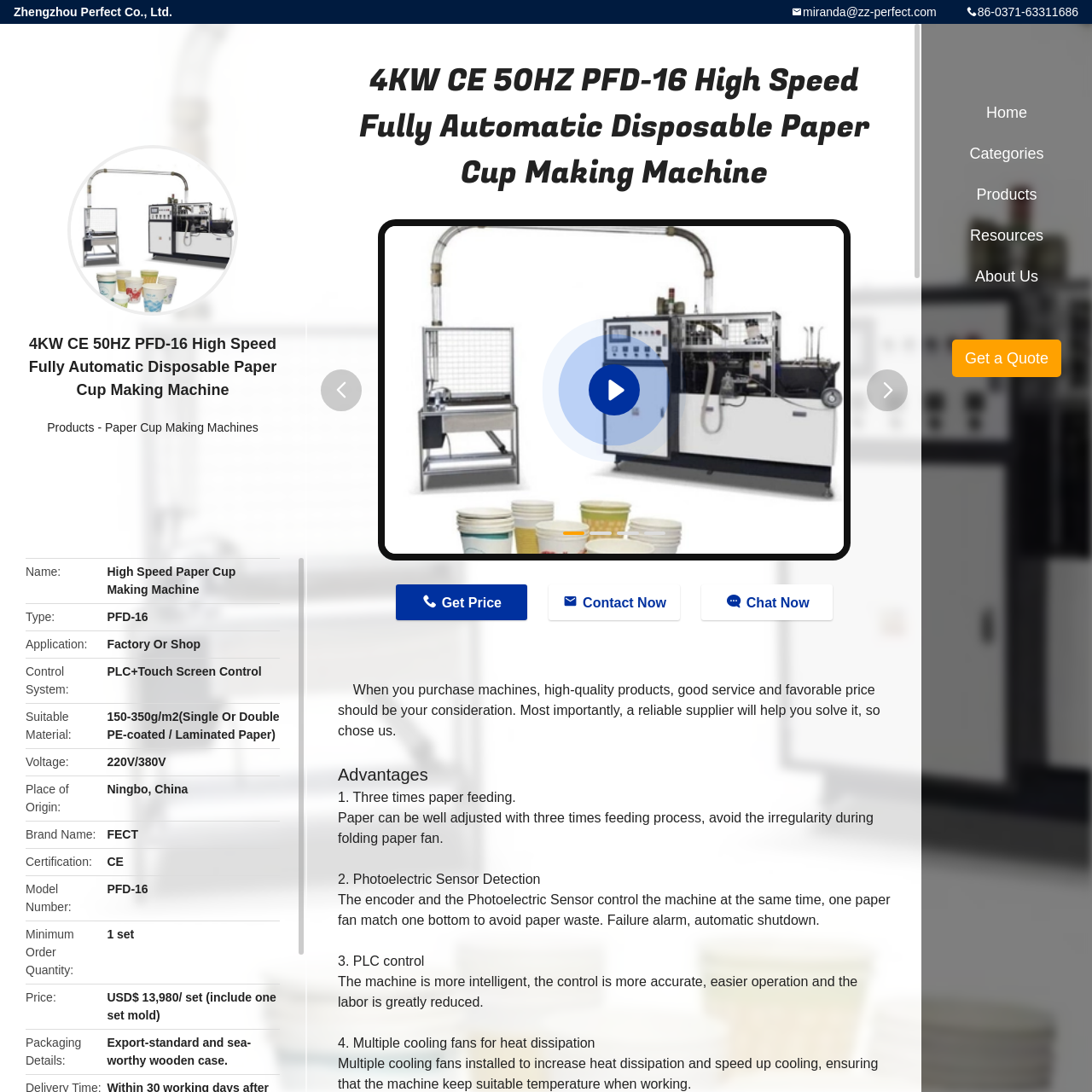What is the minimum order quantity?
Look at the area highlighted by the red bounding box and answer the question in detail, drawing from the specifics shown in the image.

The minimum order quantity is specified in the key specifications section, which states that the minimum order quantity is 1 set.